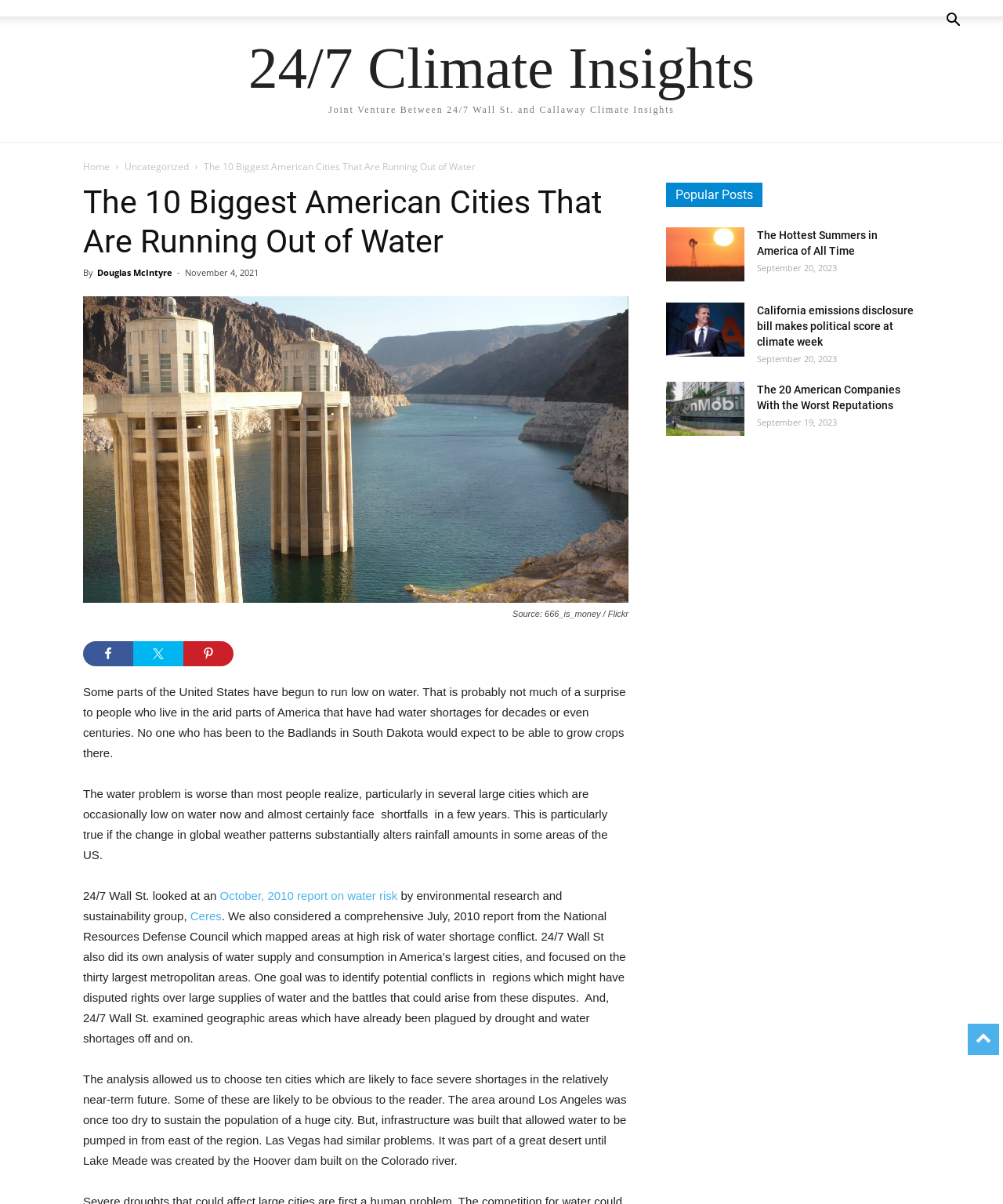What is the main heading of this webpage? Please extract and provide it.

The 10 Biggest American Cities That Are Running Out of Water